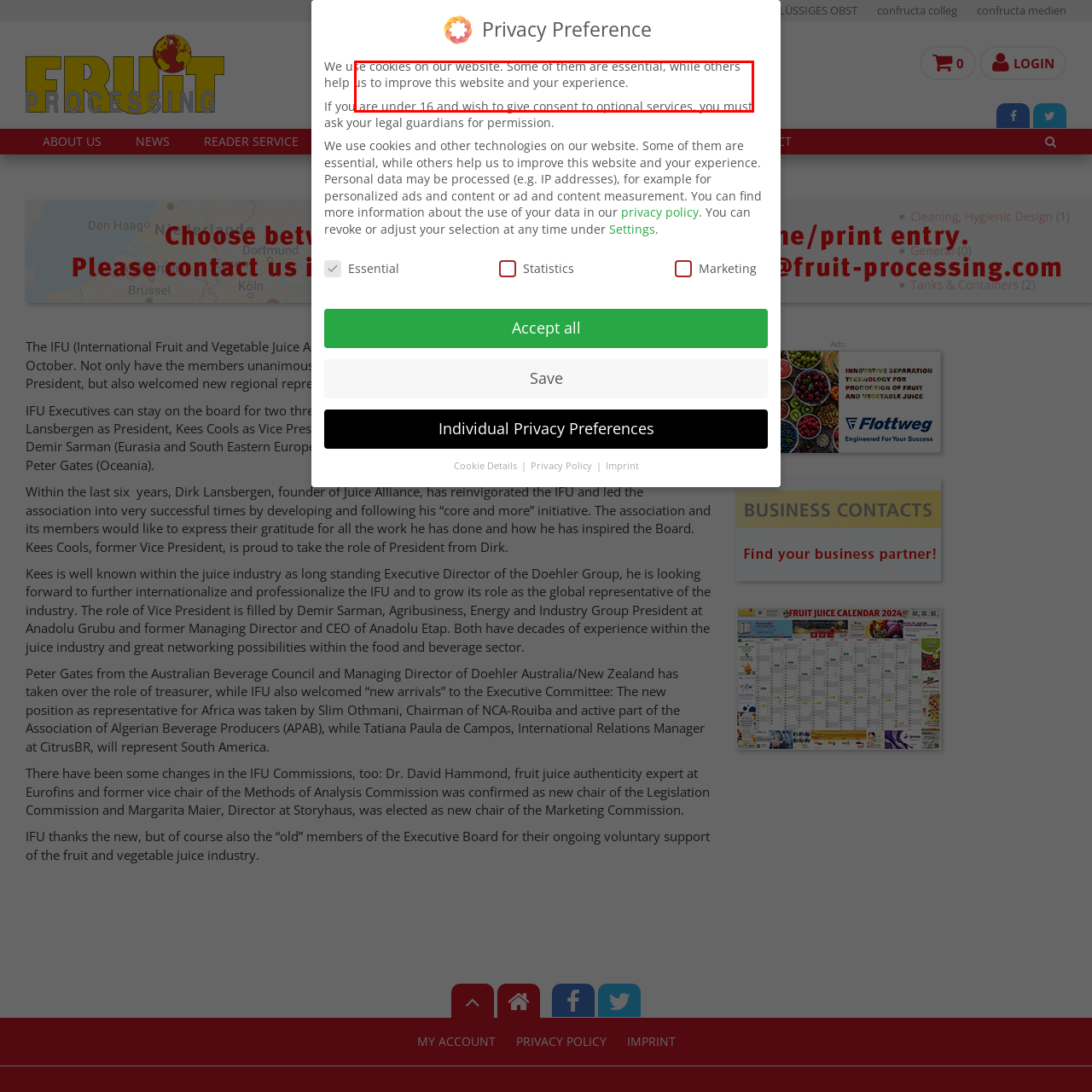Focus your attention on the image enclosed by the red boundary and provide a thorough answer to the question that follows, based on the image details: What is Kees Cools's new role?

According to the caption, the article discusses recent leadership changes in the International Fruit and Vegetable Juice Association (IFU), and Kees Cools has been elected as the new President, which is his new role.